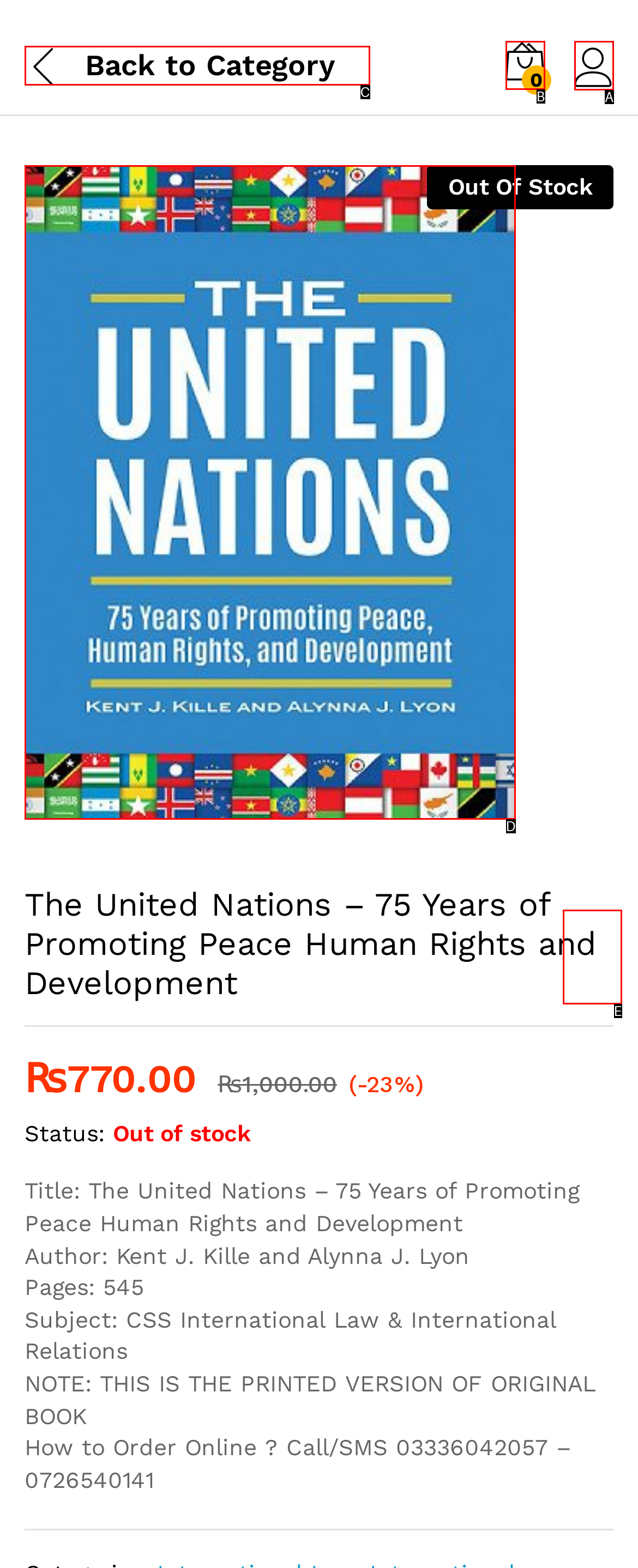Determine which HTML element fits the description: Back to Category. Answer with the letter corresponding to the correct choice.

C